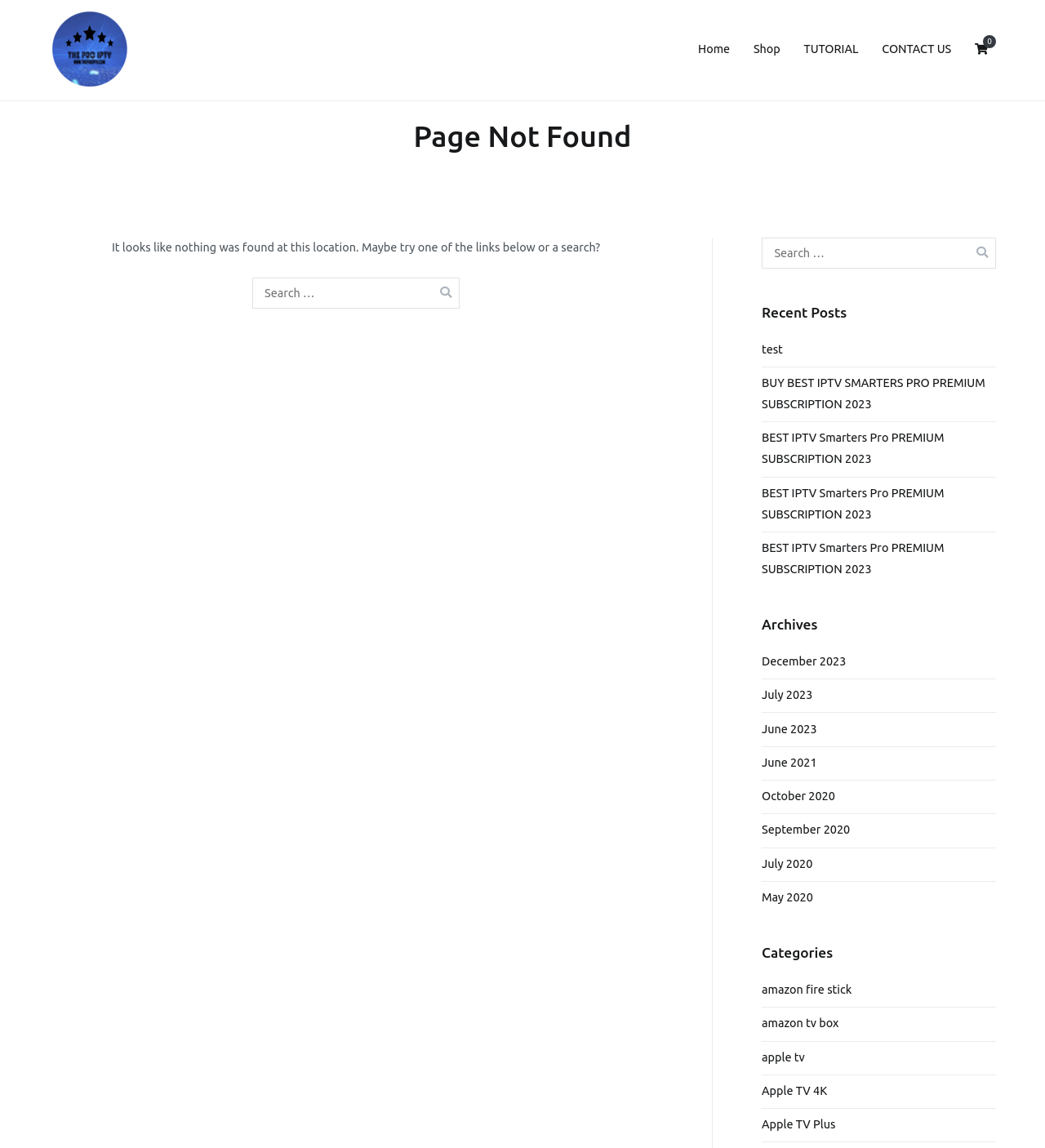Find the bounding box coordinates of the clickable area that will achieve the following instruction: "Go to the Shop page".

[0.721, 0.034, 0.747, 0.053]